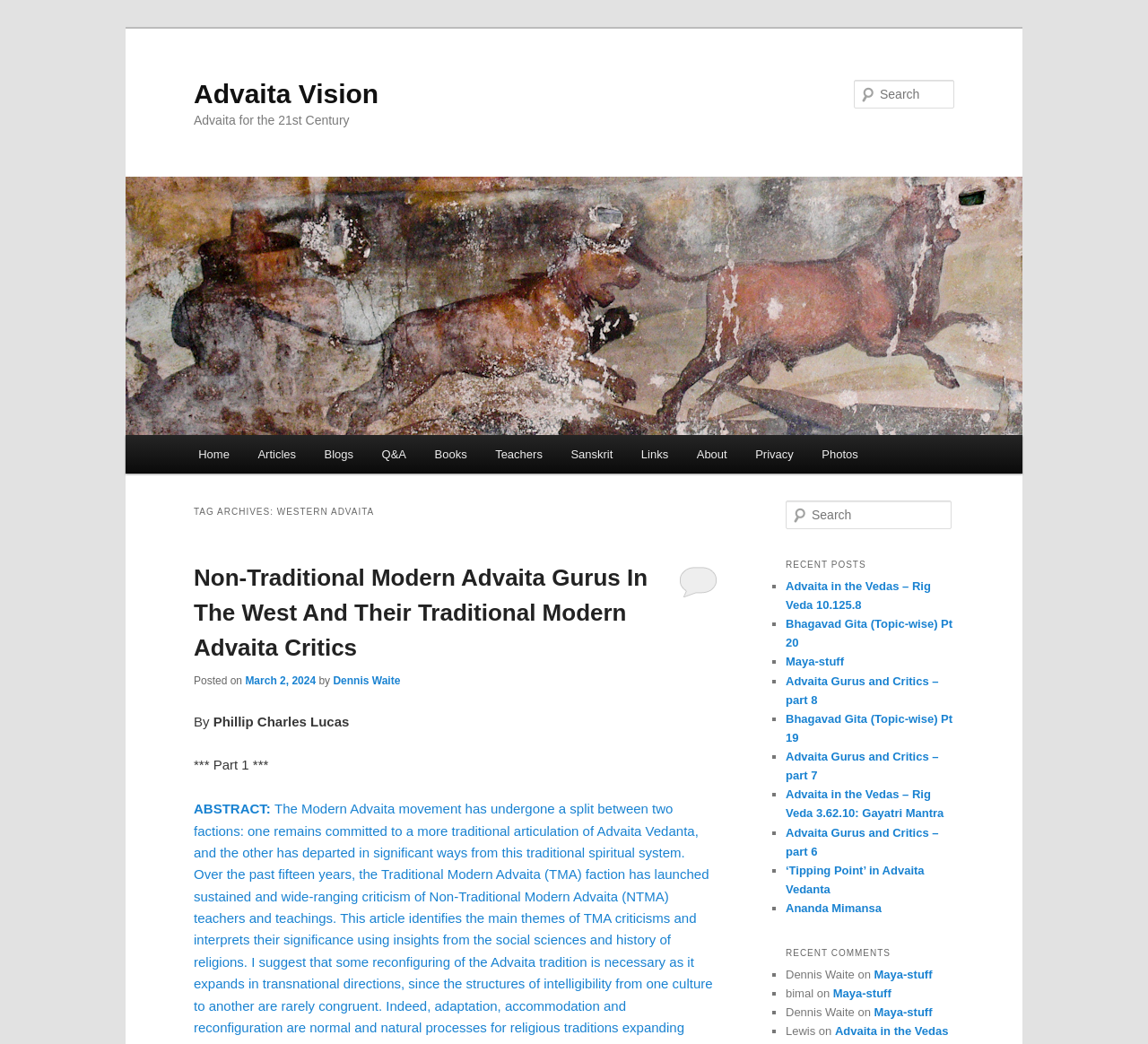What is the title of the latest article?
By examining the image, provide a one-word or phrase answer.

Non-Traditional Modern Advaita Gurus In The West And Their Traditional Modern Advaita Critics